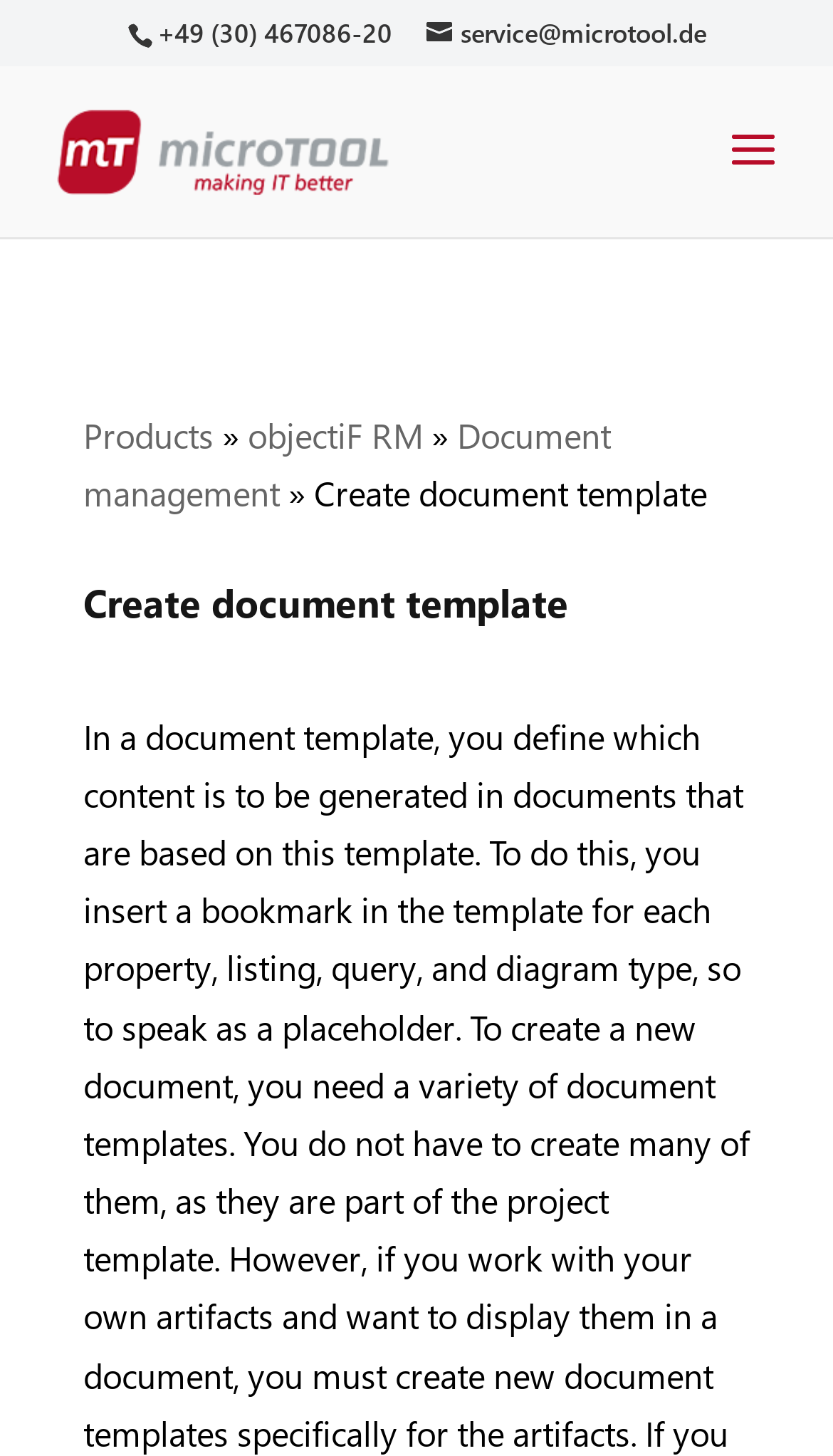What is the email address for service?
From the screenshot, supply a one-word or short-phrase answer.

service@microtool.de